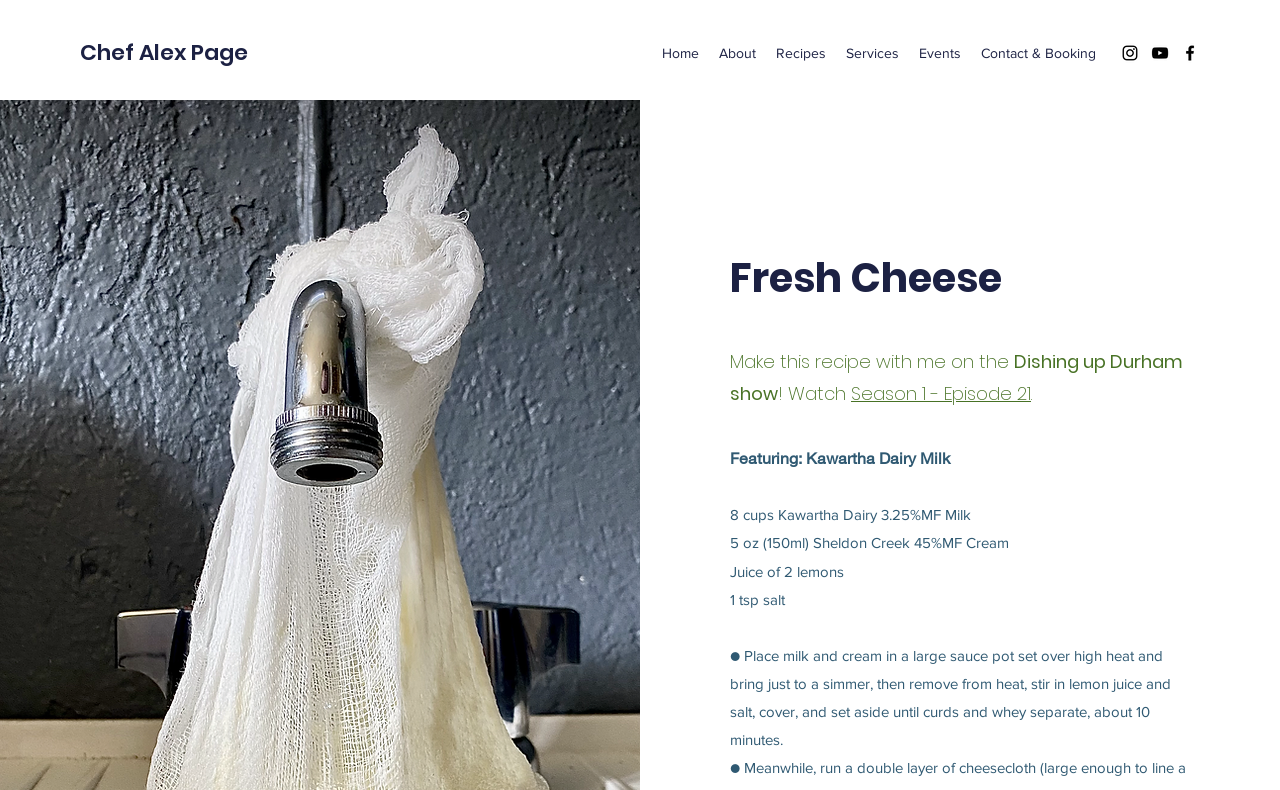Provide a brief response to the question below using a single word or phrase: 
What is the name of the show where Chef Alex makes this recipe?

Dishing up Durham